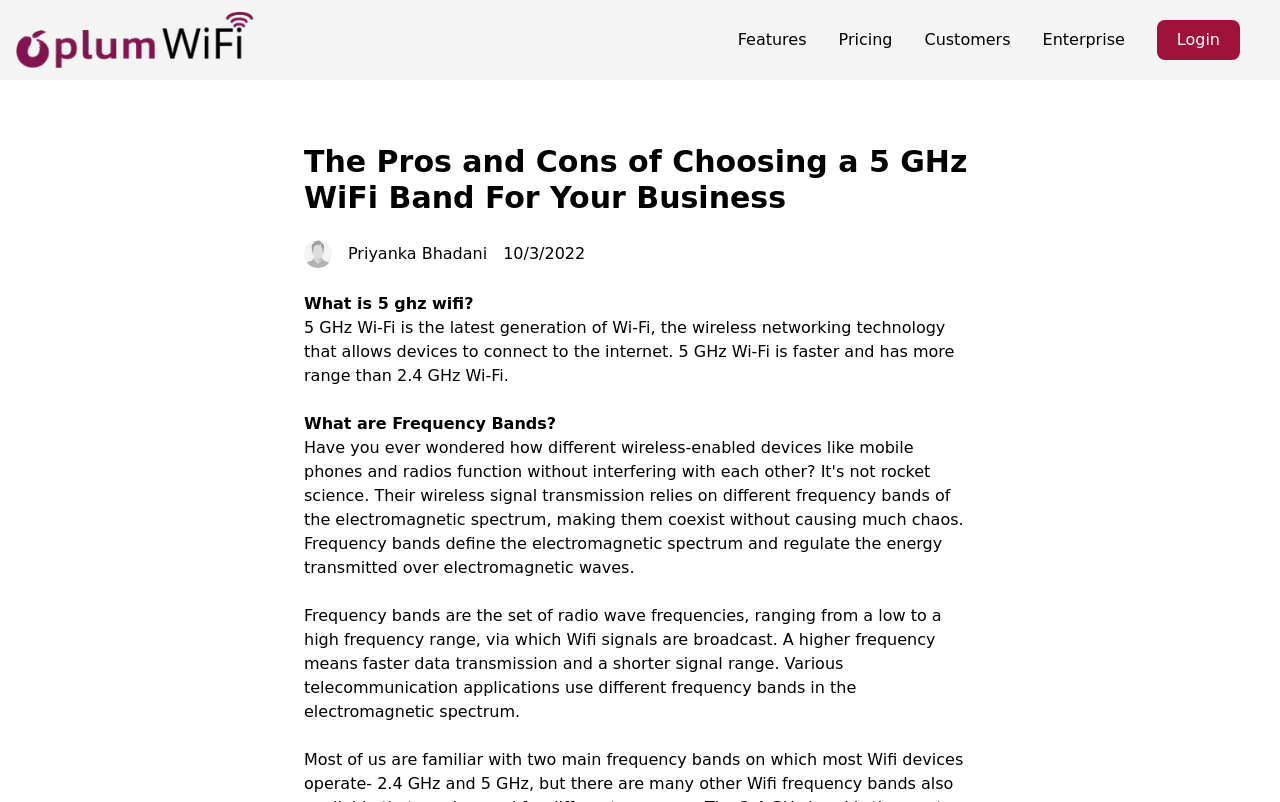What is the company name mentioned in the top-left corner?
Look at the image and provide a short answer using one word or a phrase.

plumwifi